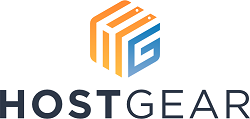Answer the question with a single word or phrase: 
What font style is used for the word 'HOSTGEAR'?

Bold, modern